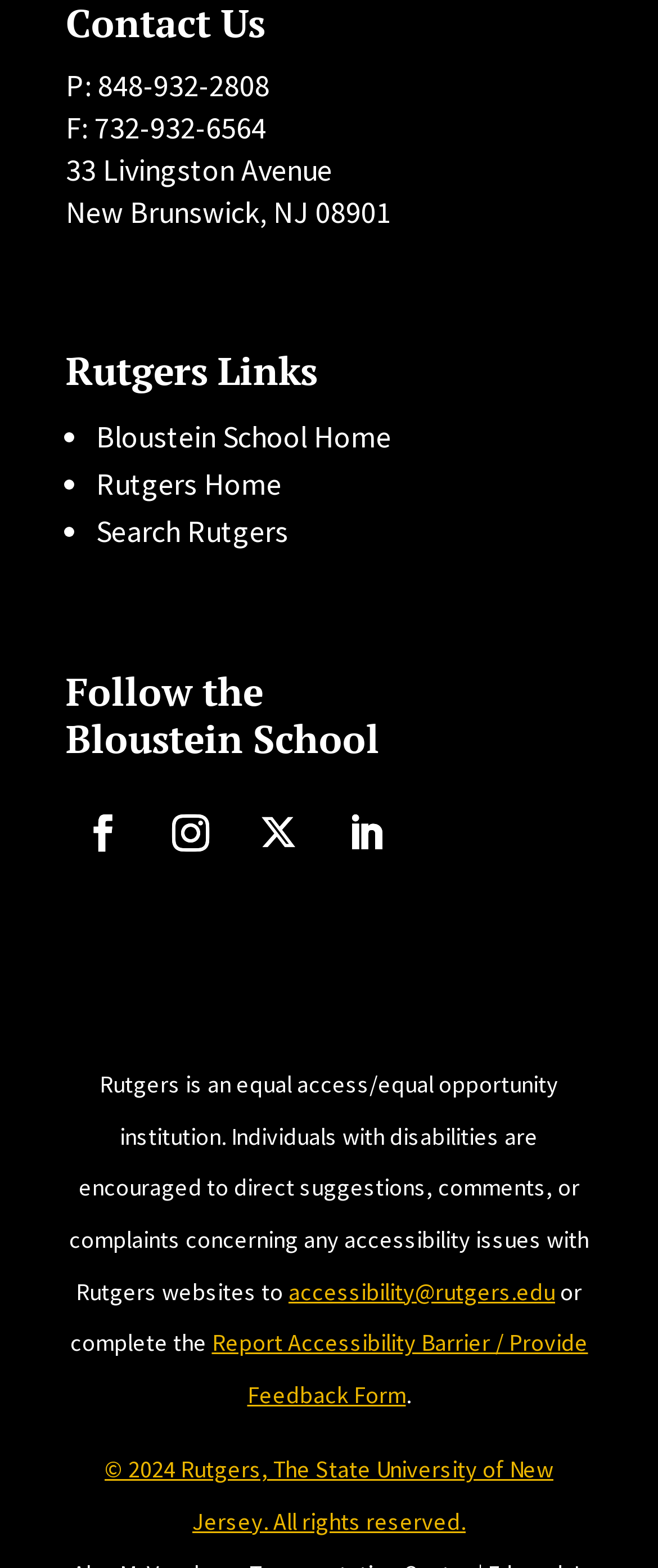Locate the bounding box coordinates of the element that should be clicked to execute the following instruction: "Visit Bloustein School Home".

[0.146, 0.266, 0.595, 0.291]